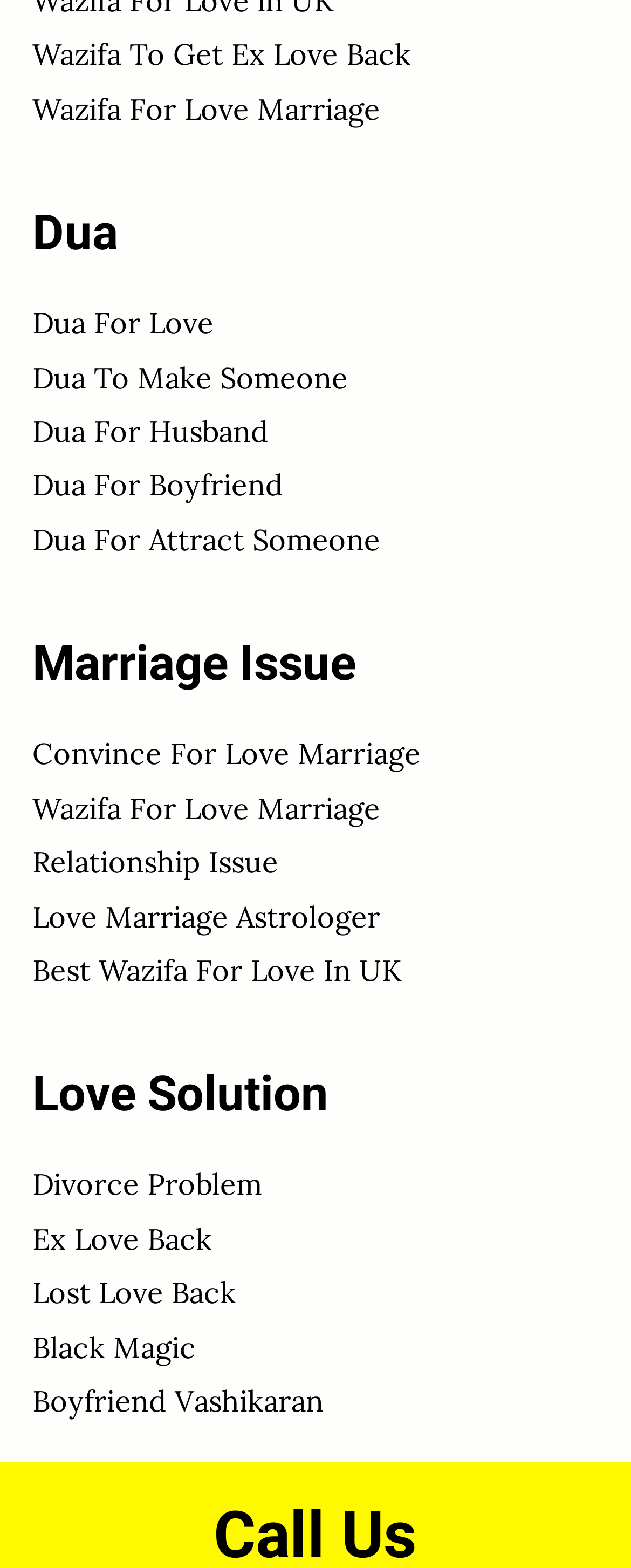Find and indicate the bounding box coordinates of the region you should select to follow the given instruction: "Go to Connecticut".

None